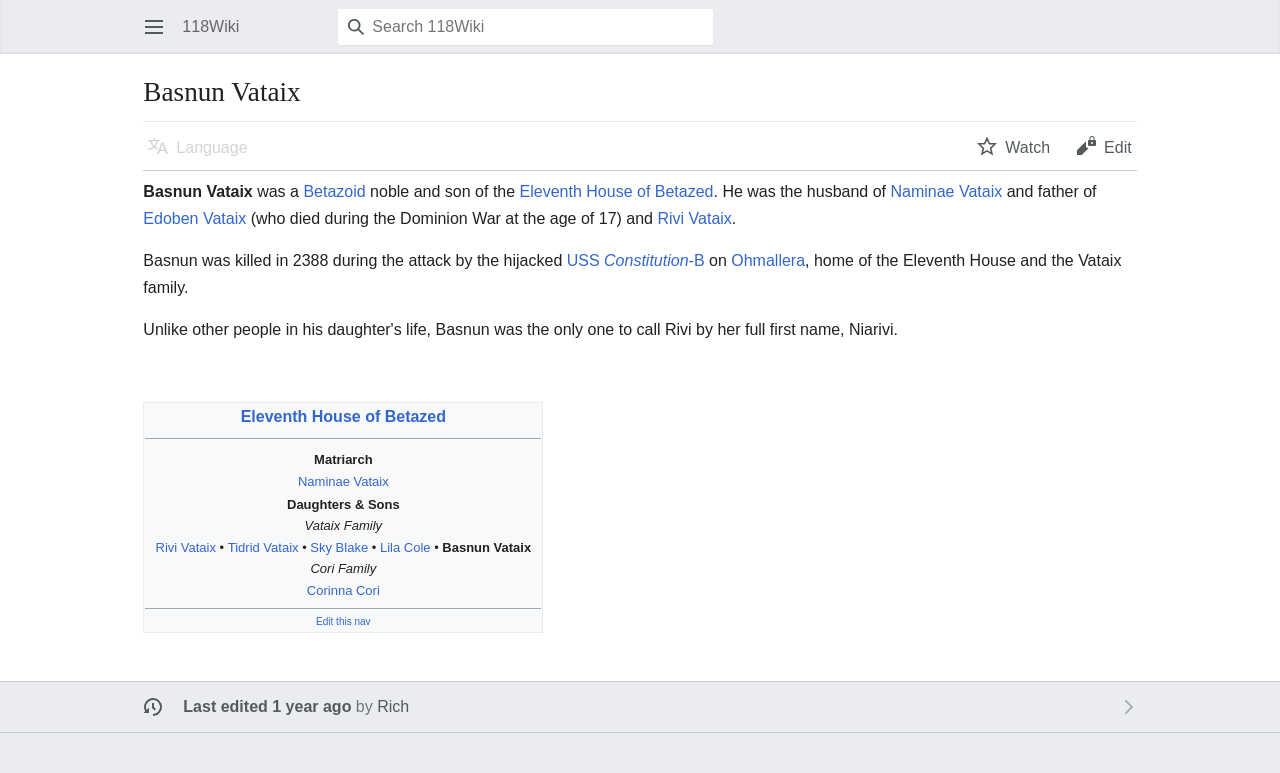What is the name of Basnun Vataix's son who died during the Dominion War?
Please answer the question with a detailed response using the information from the screenshot.

The webpage mentions that Basnun Vataix's son Edoben Vataix died during the Dominion War at the age of 17.